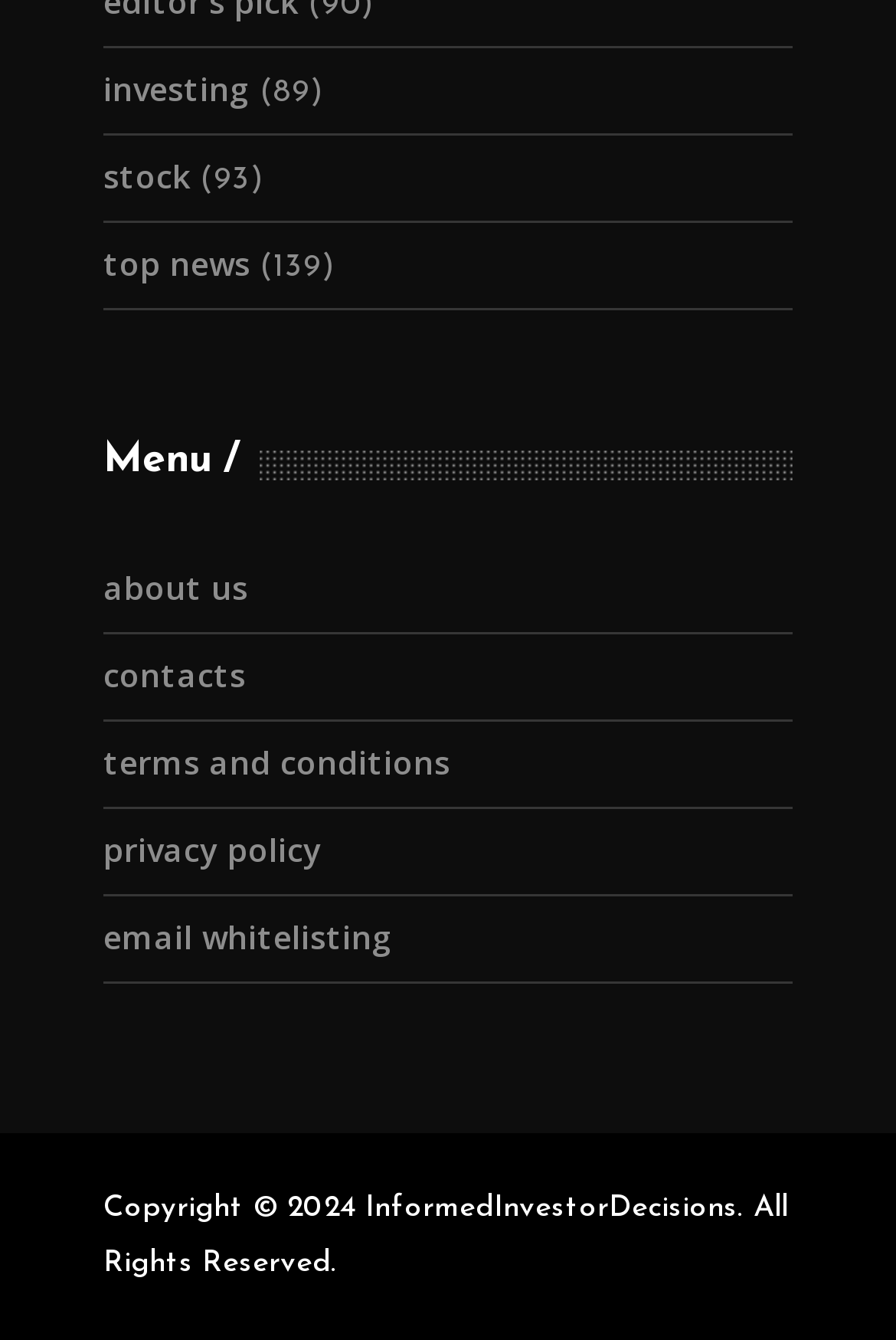Select the bounding box coordinates of the element I need to click to carry out the following instruction: "read terms and conditions".

[0.115, 0.553, 0.503, 0.586]